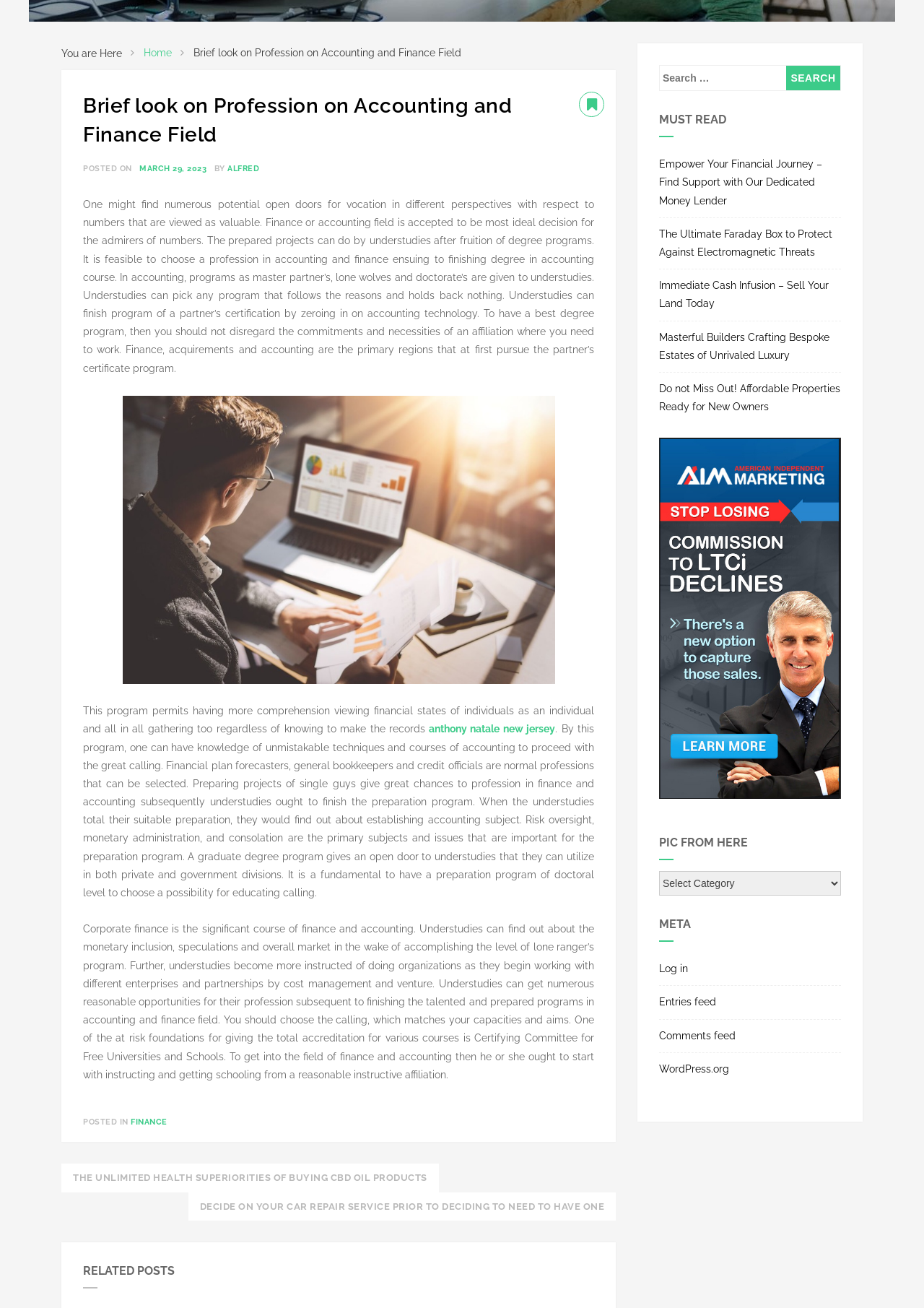Find the bounding box of the element with the following description: "Log in". The coordinates must be four float numbers between 0 and 1, formatted as [left, top, right, bottom].

[0.713, 0.728, 0.91, 0.754]